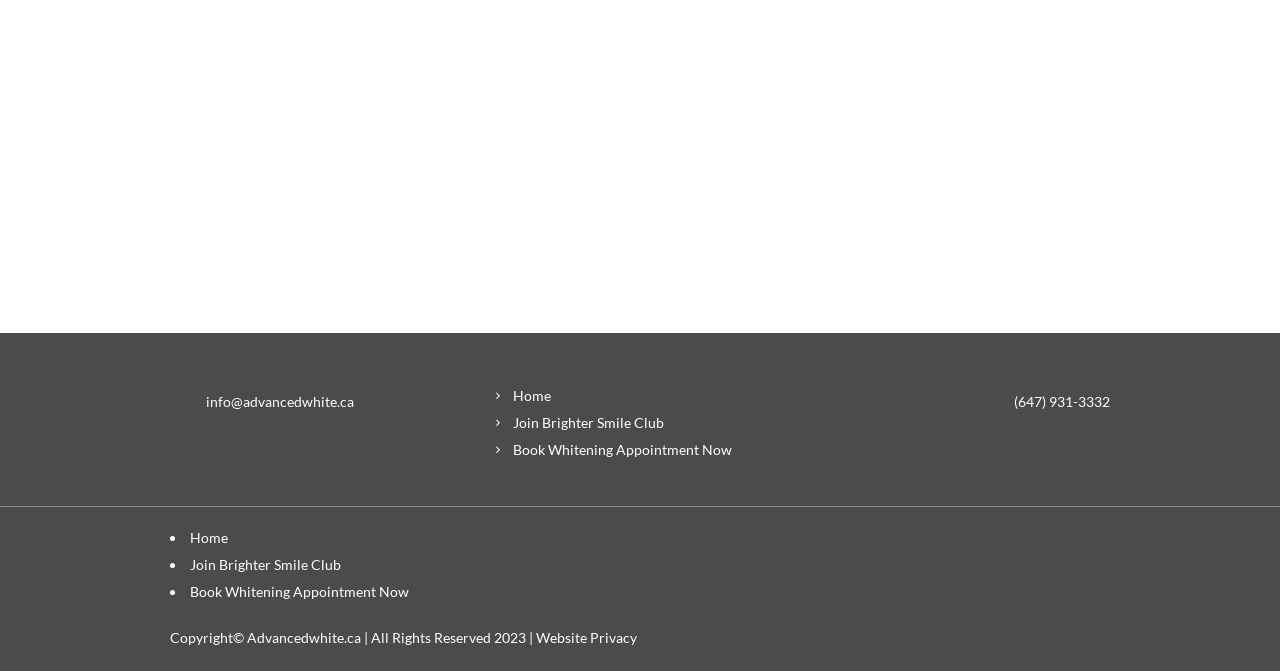How many phone numbers are displayed on the webpage?
Using the image as a reference, give an elaborate response to the question.

There is only one phone number displayed on the webpage, which is '(647) 931-3332', located at the top right section of the webpage.